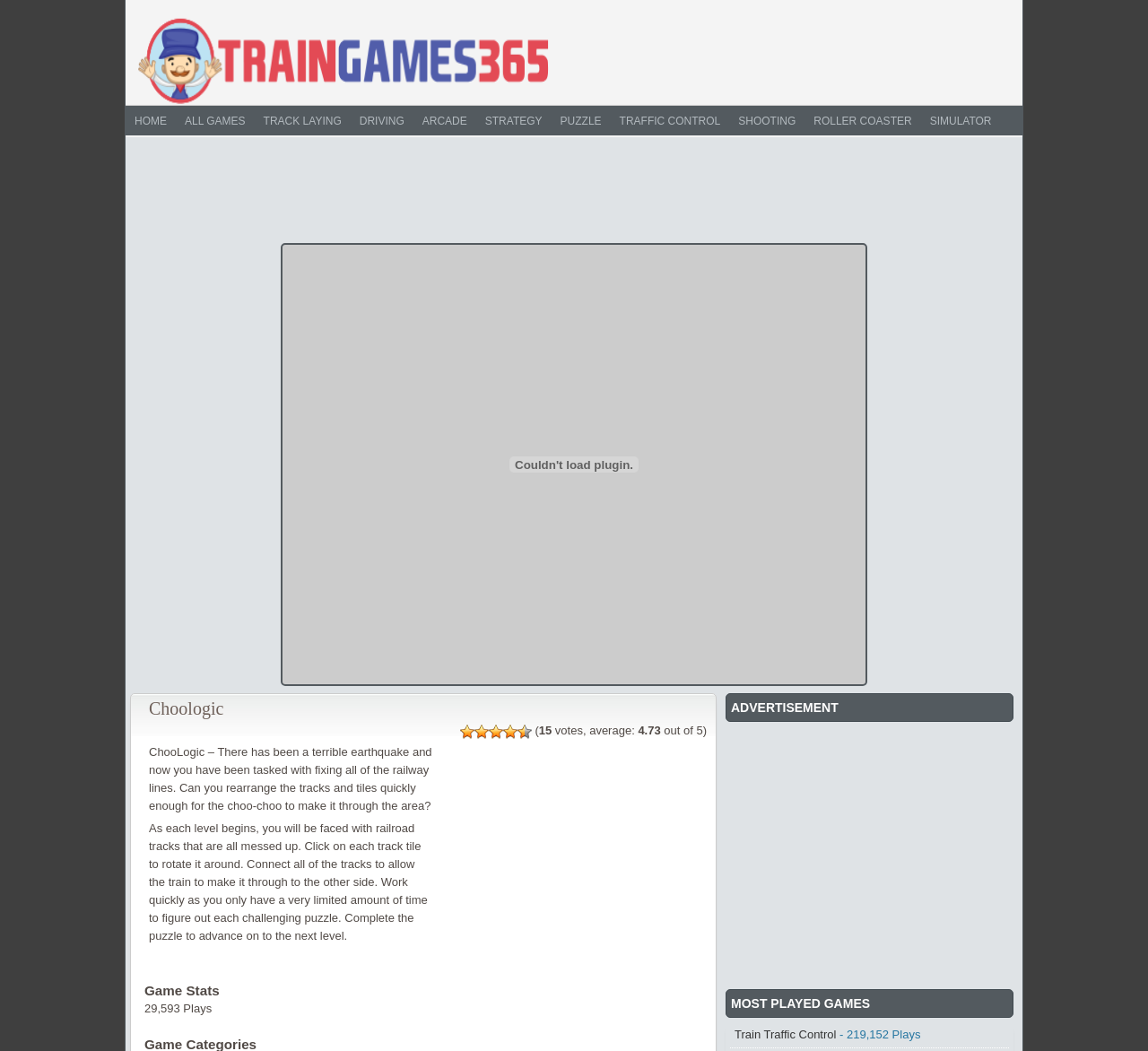Please give the bounding box coordinates of the area that should be clicked to fulfill the following instruction: "Read the game description". The coordinates should be in the format of four float numbers from 0 to 1, i.e., [left, top, right, bottom].

[0.13, 0.709, 0.376, 0.773]